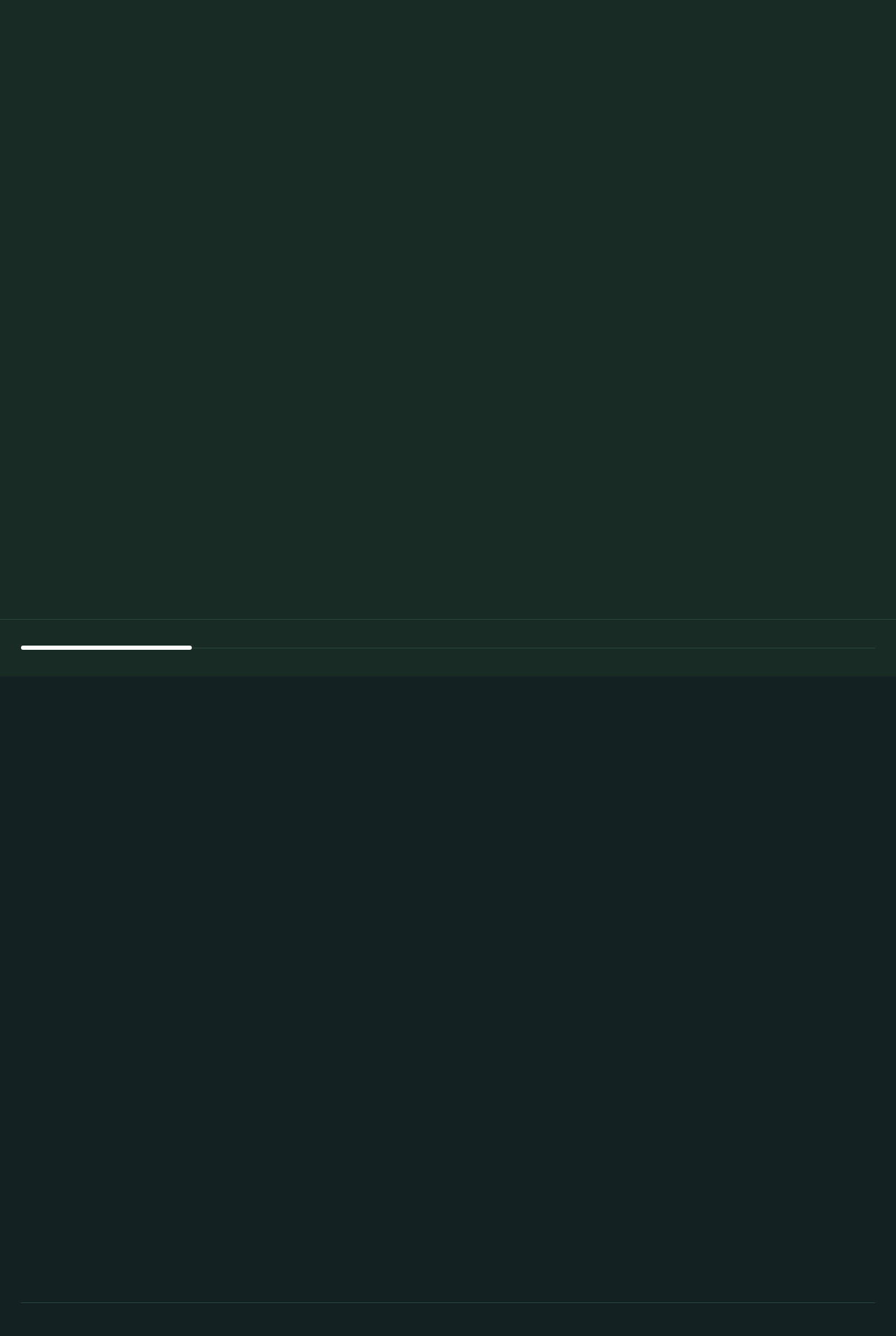Provide the bounding box coordinates for the area that should be clicked to complete the instruction: "Click on the 'Contact us' heading".

[0.023, 0.576, 0.262, 0.608]